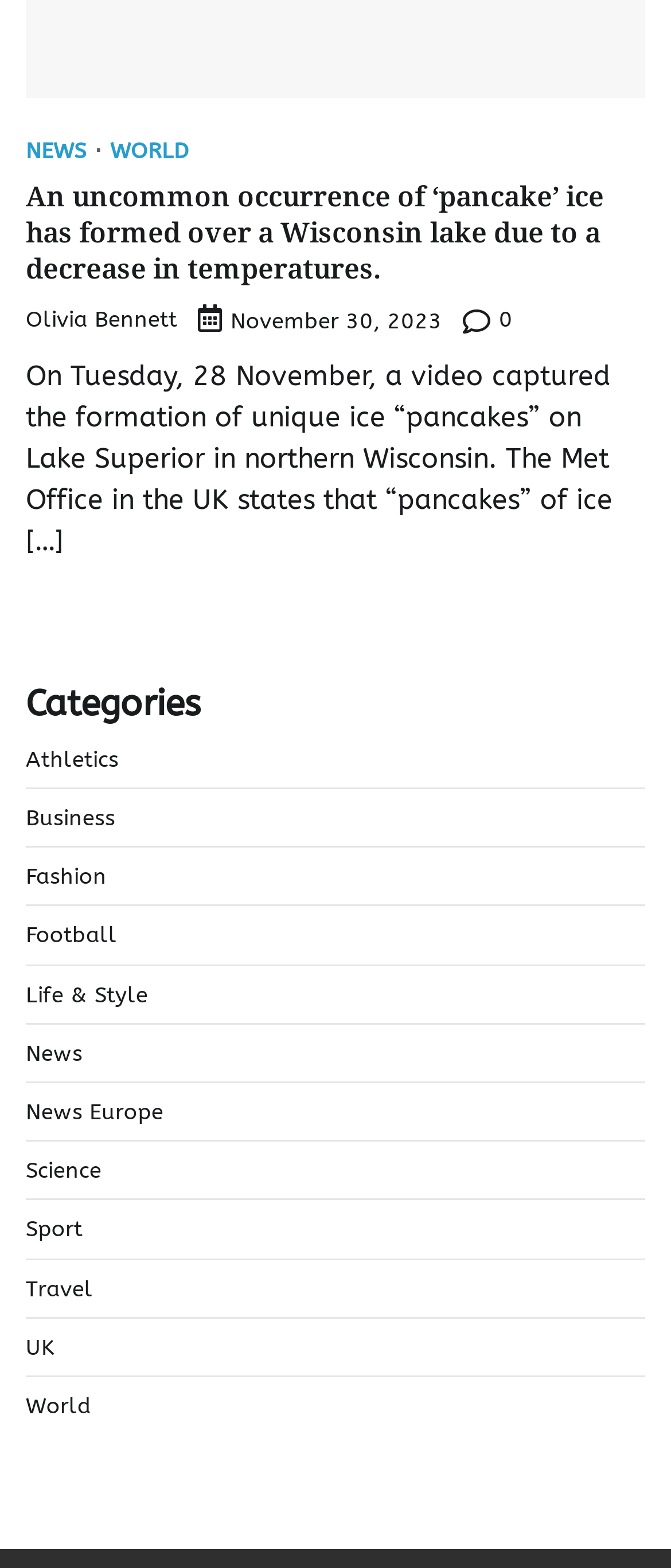Locate the bounding box coordinates of the clickable region to complete the following instruction: "Check the latest news from the UK."

[0.038, 0.851, 0.082, 0.867]